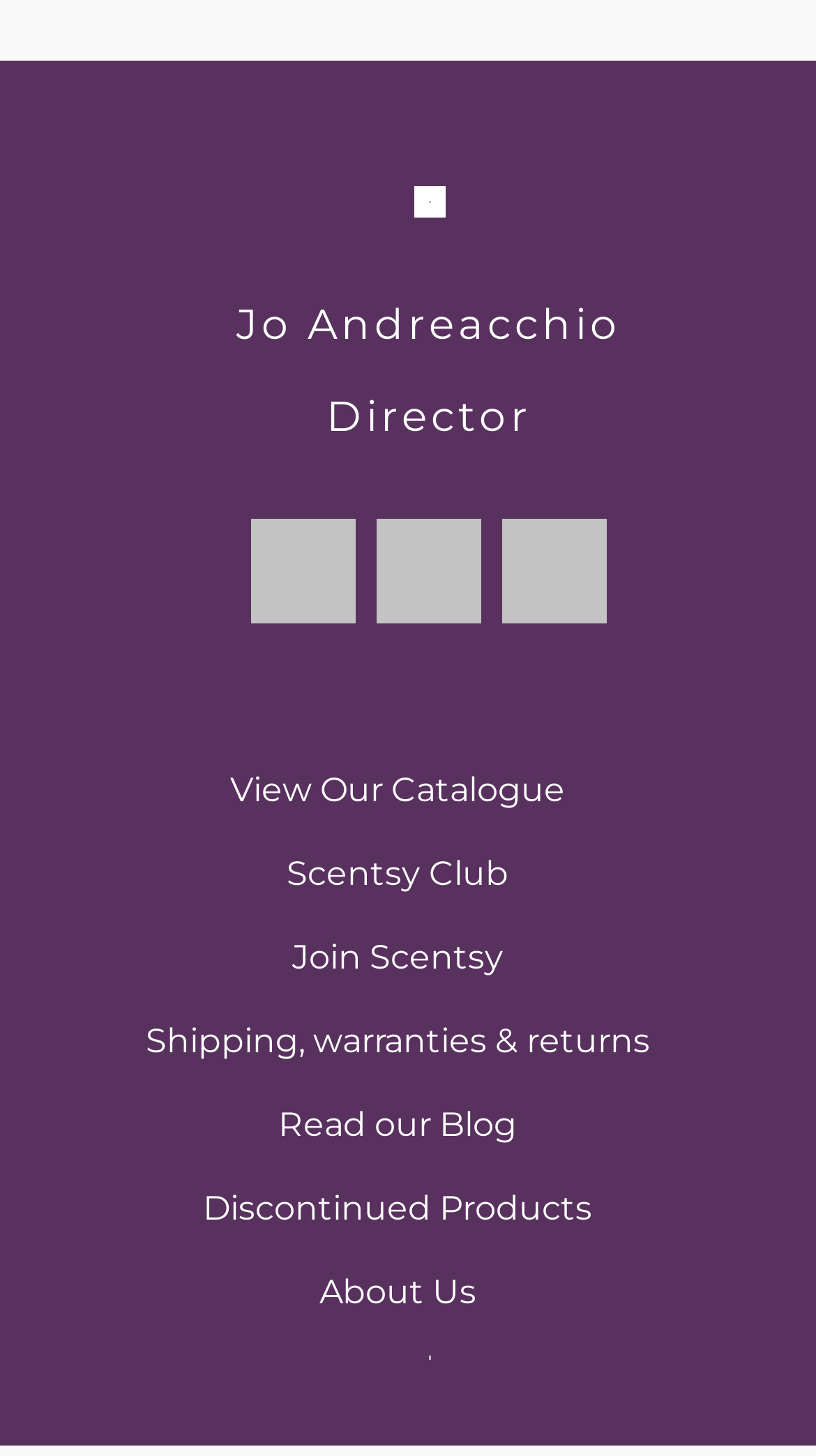From the element description: "Read our Blog", extract the bounding box coordinates of the UI element. The coordinates should be expressed as four float numbers between 0 and 1, in the order [left, top, right, bottom].

[0.153, 0.744, 0.822, 0.802]